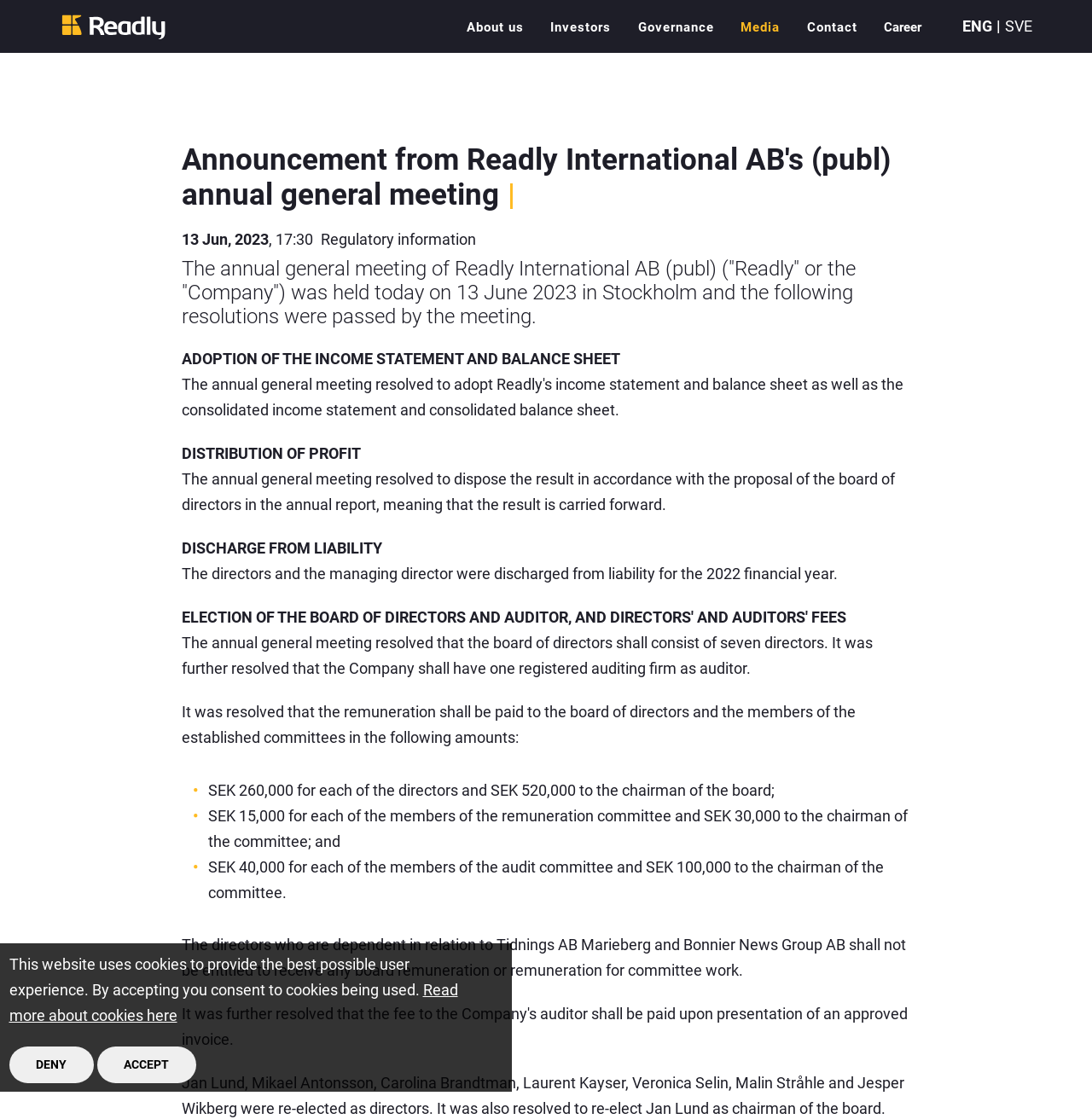What is the date of the annual general meeting?
Refer to the image and answer the question using a single word or phrase.

13 Jun, 2023